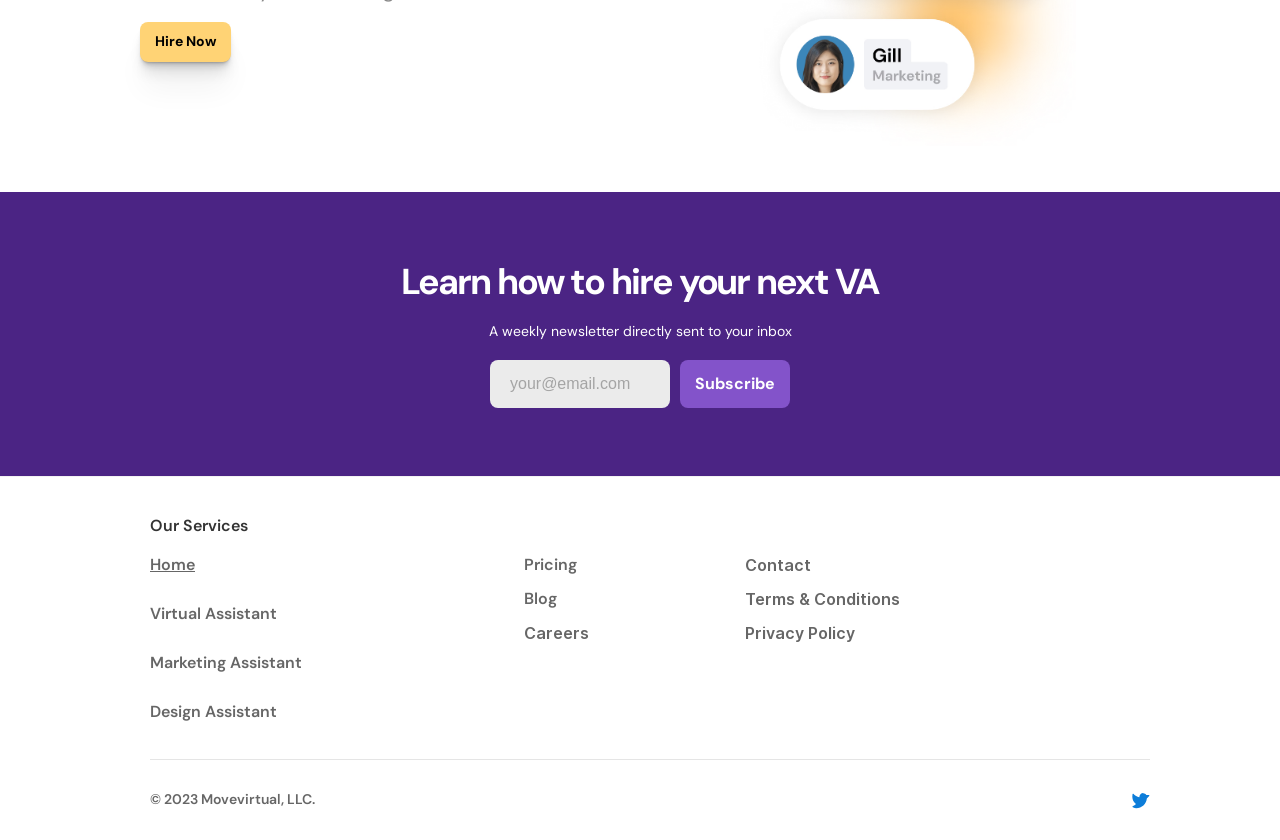Locate the bounding box coordinates of the element's region that should be clicked to carry out the following instruction: "Subscribe to the newsletter". The coordinates need to be four float numbers between 0 and 1, i.e., [left, top, right, bottom].

[0.383, 0.429, 0.523, 0.486]